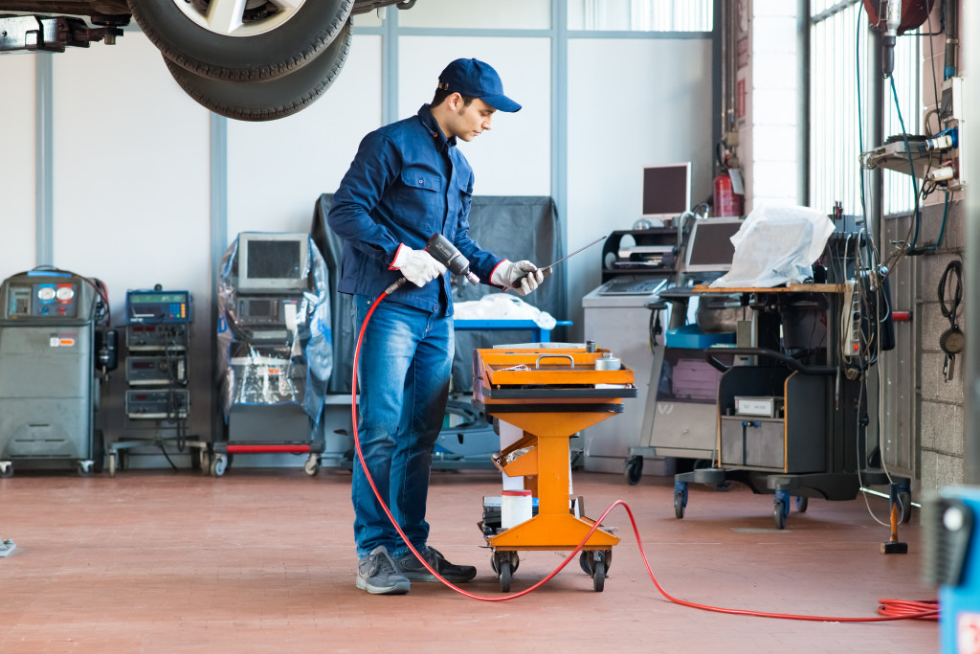What type of machines are behind the technician?
Based on the visual, give a brief answer using one word or a short phrase.

automotive diagnostic machines